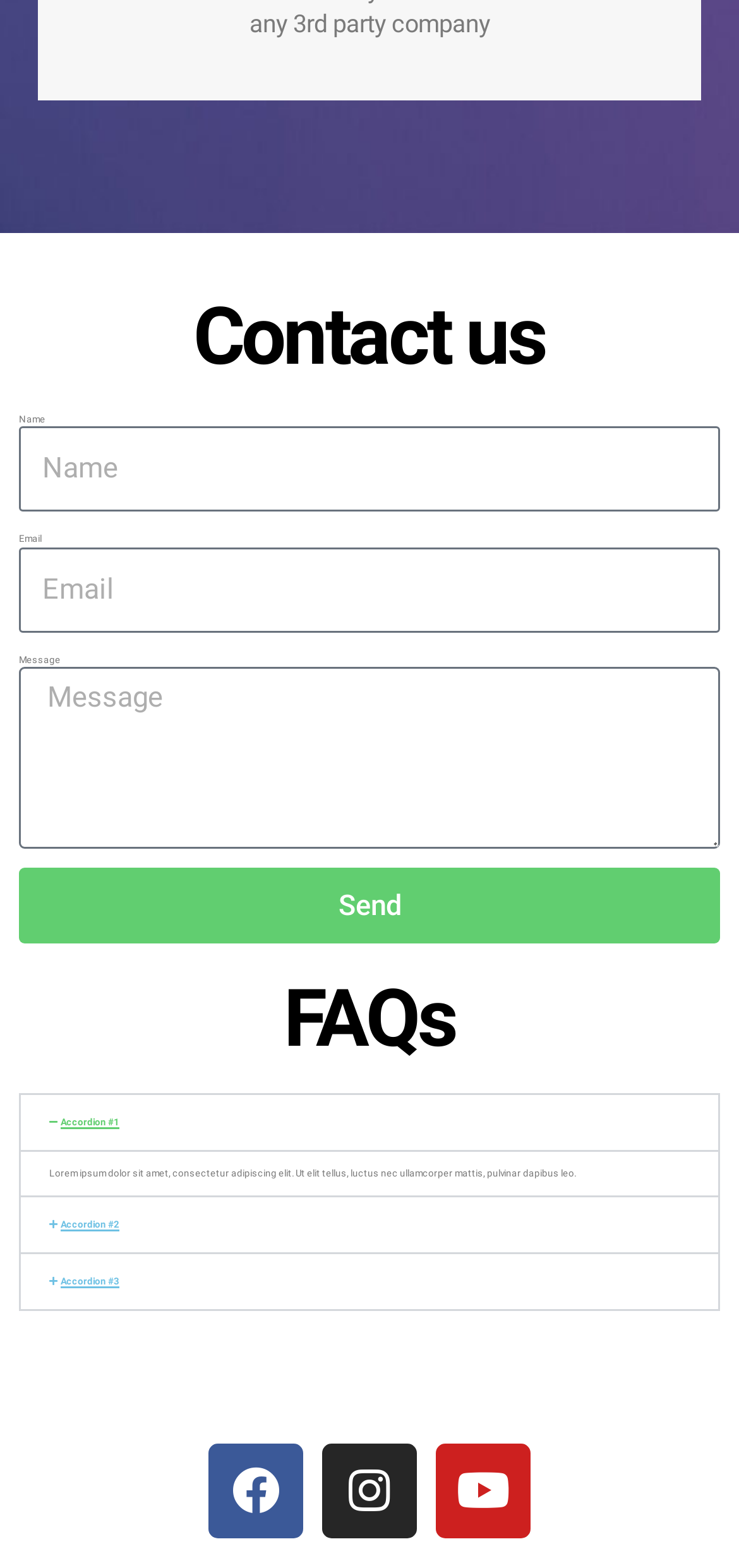Can you find the bounding box coordinates for the UI element given this description: "parent_node: Message name="form_fields[message]" placeholder="Message""? Provide the coordinates as four float numbers between 0 and 1: [left, top, right, bottom].

[0.026, 0.426, 0.974, 0.542]